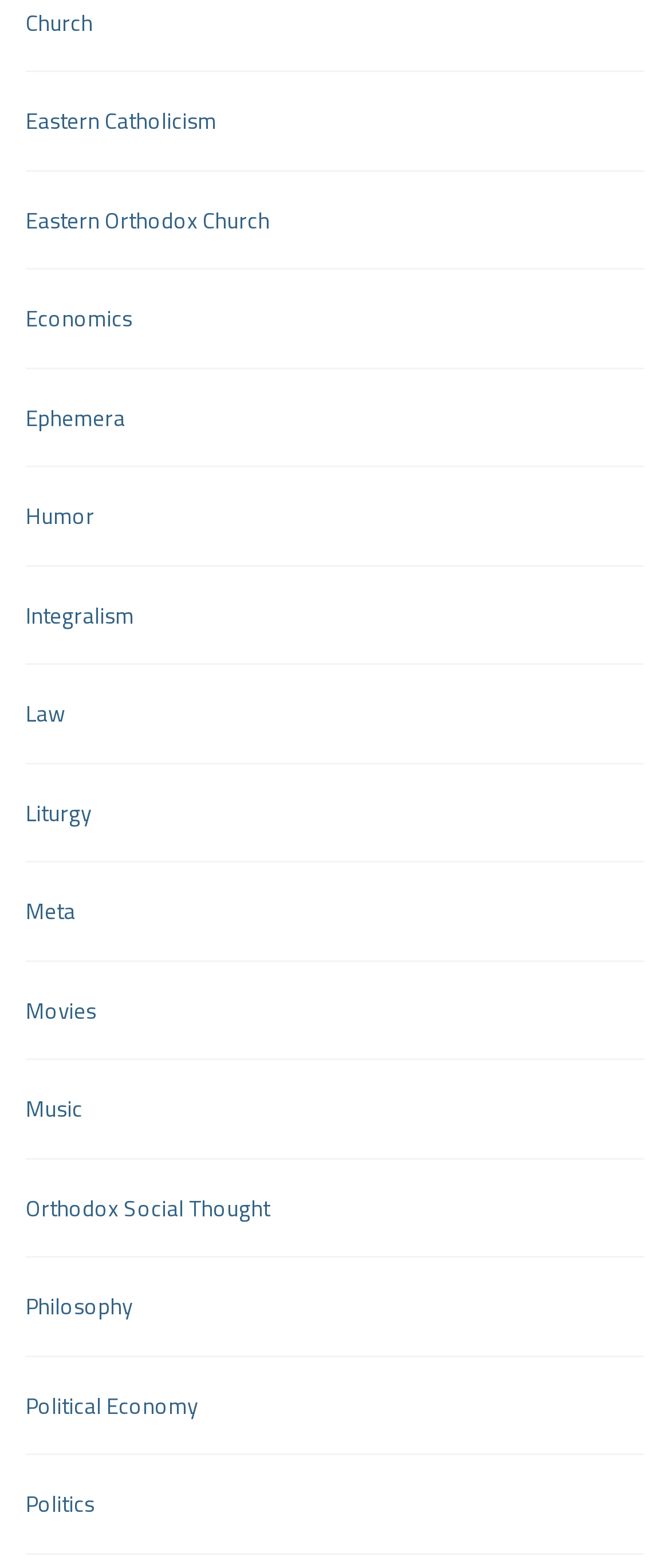Kindly provide the bounding box coordinates of the section you need to click on to fulfill the given instruction: "Go to Movies".

[0.038, 0.631, 0.144, 0.657]